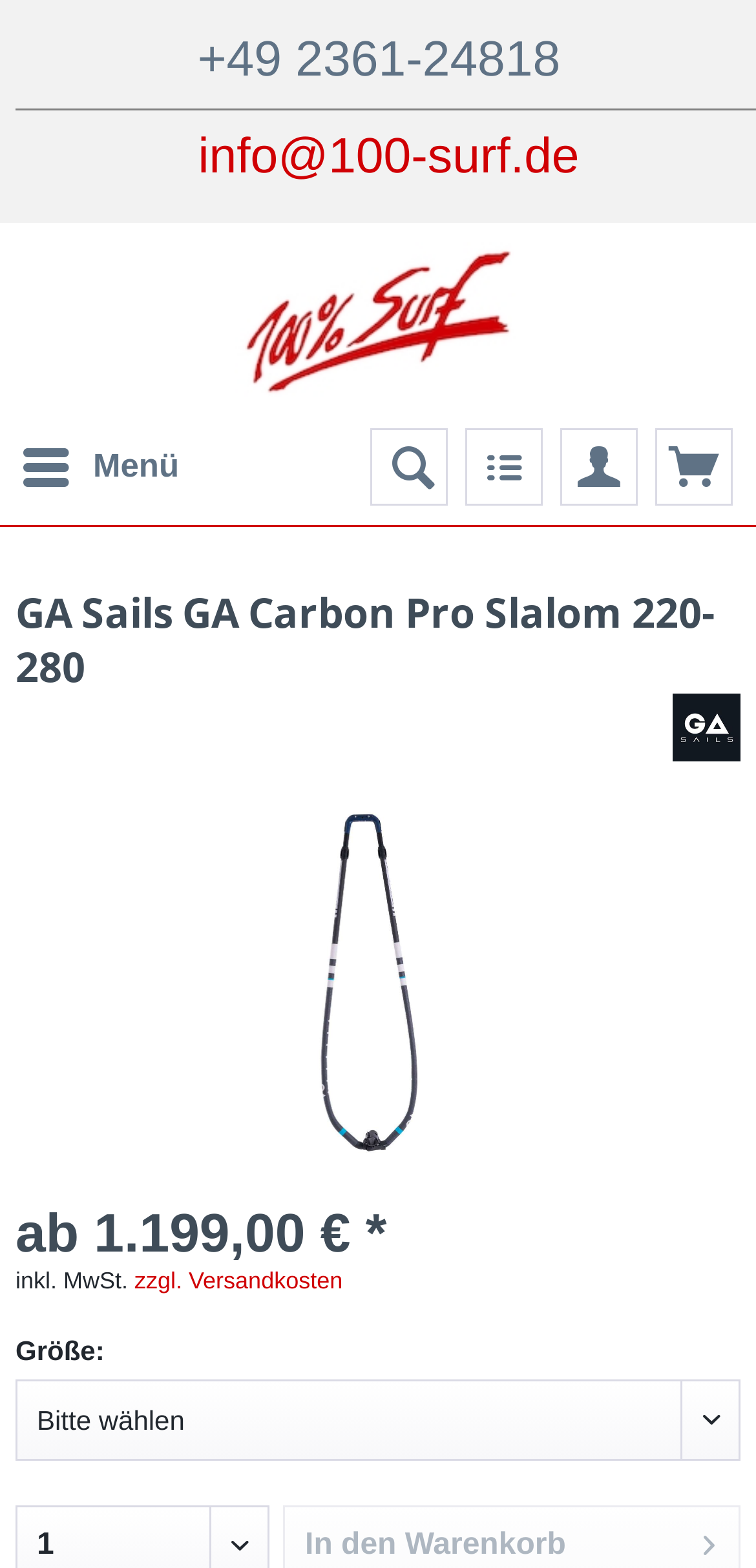Answer in one word or a short phrase: 
What is the bounding box coordinate of the image of the product?

[0.329, 0.497, 0.672, 0.745]